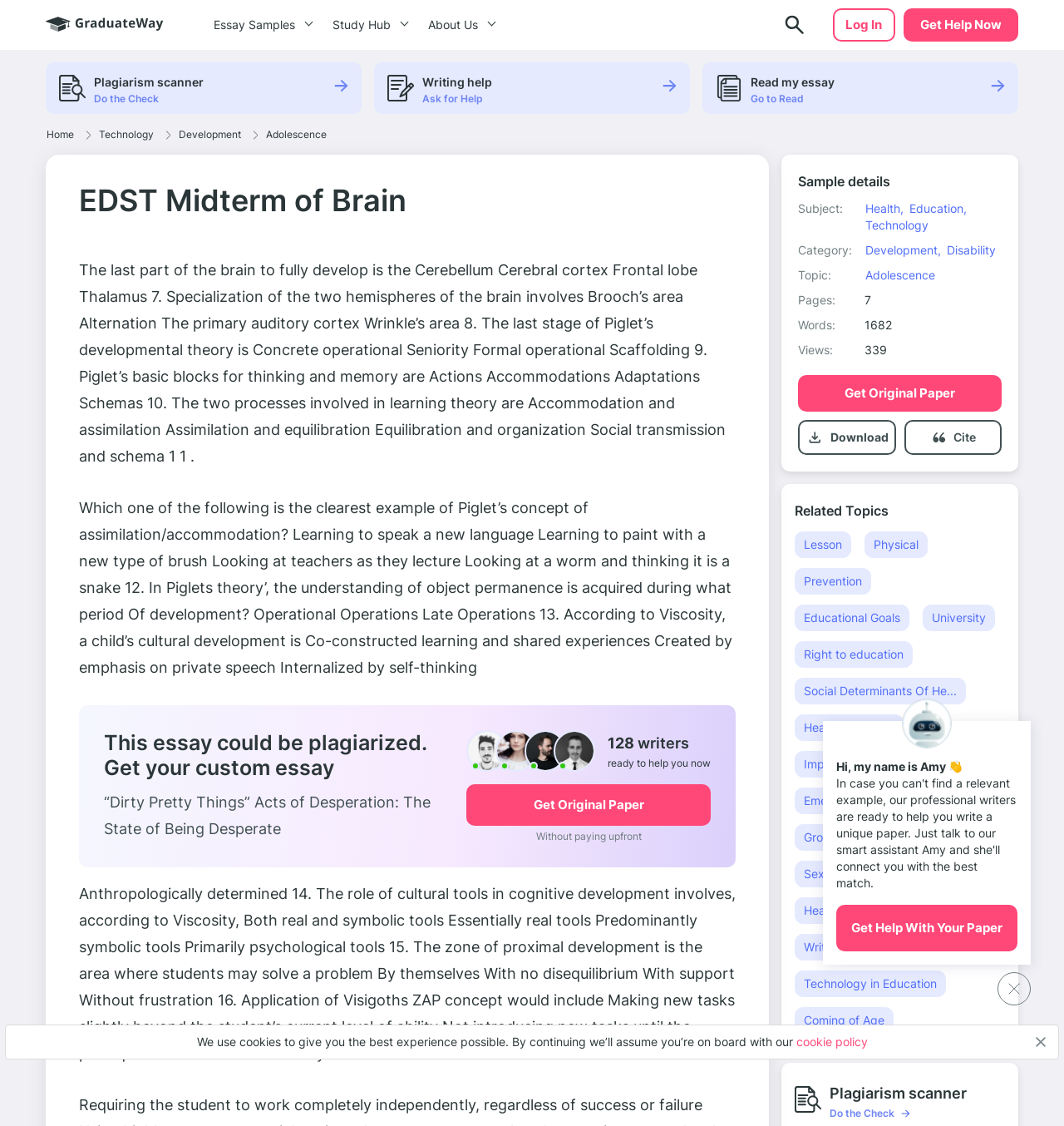For the following element description, predict the bounding box coordinates in the format (top-left x, top-left y, bottom-right x, bottom-right y). All values should be floating point numbers between 0 and 1. Description: Lesson

[0.747, 0.472, 0.8, 0.496]